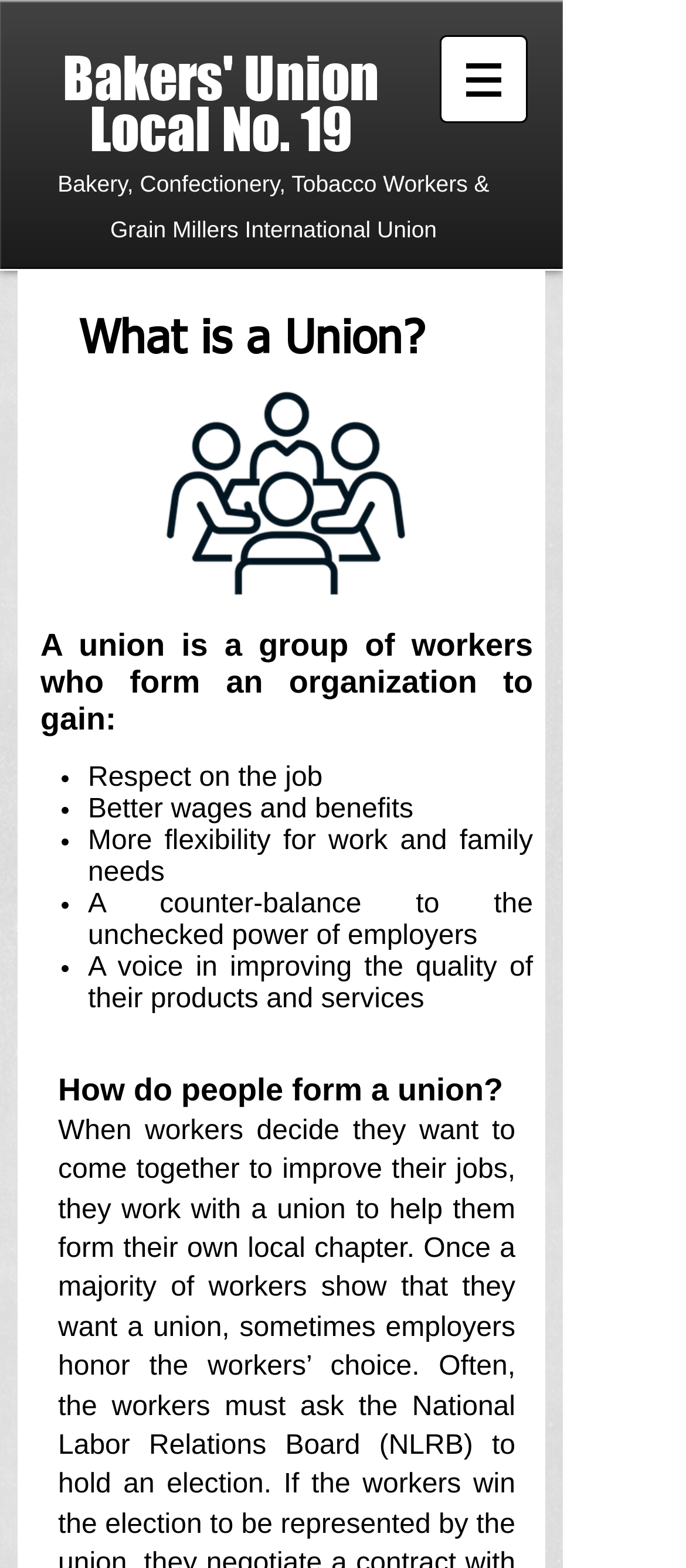Please analyze the image and give a detailed answer to the question:
What is the purpose of a union?

The purpose of a union can be found in the list of bullet points on the webpage. The list includes 'Respect on the job', 'Better wages and benefits', 'More flexibility for work and family needs', and 'A counter-balance to the unchecked power of employers'. These are the benefits that a union aims to provide to its members.